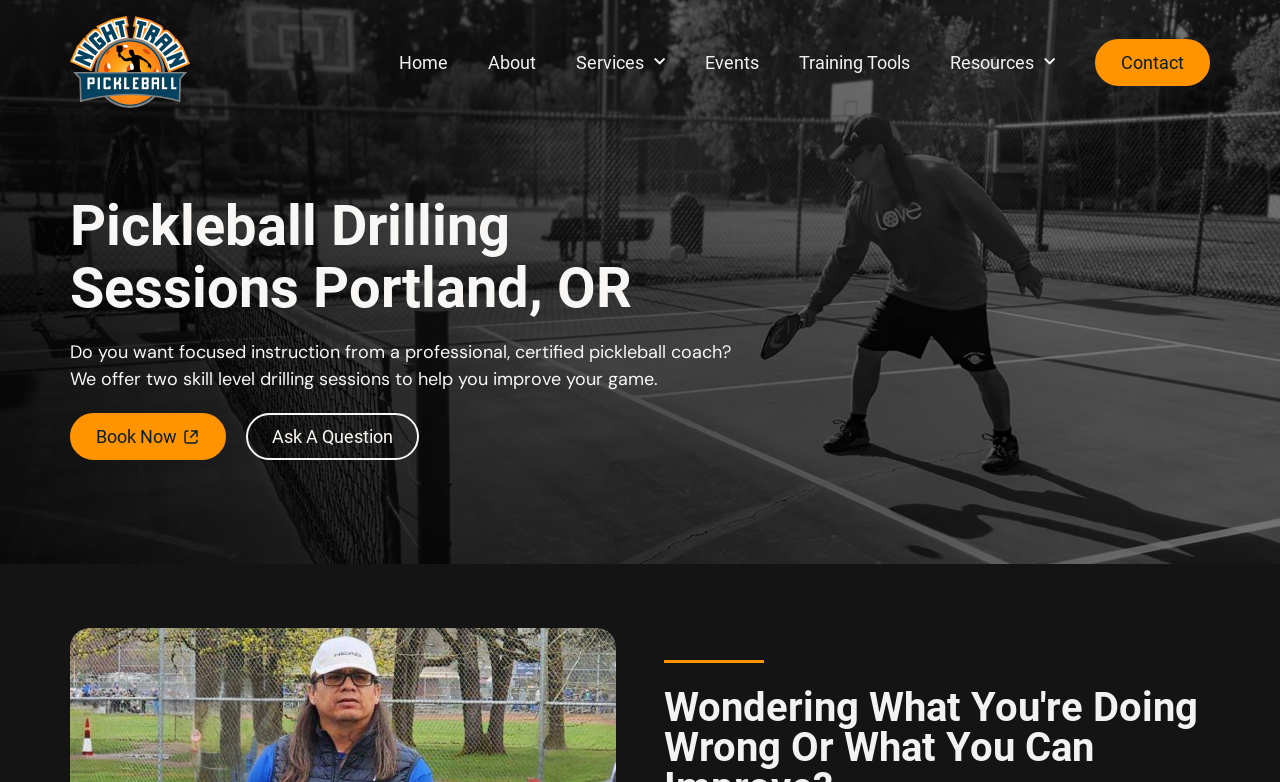Please analyze the image and provide a thorough answer to the question:
What is the profession of the instructor?

The StaticText element on the page mentions 'focused instruction from a professional, certified pickleball coach', which suggests that the instructor is a certified pickleball coach.